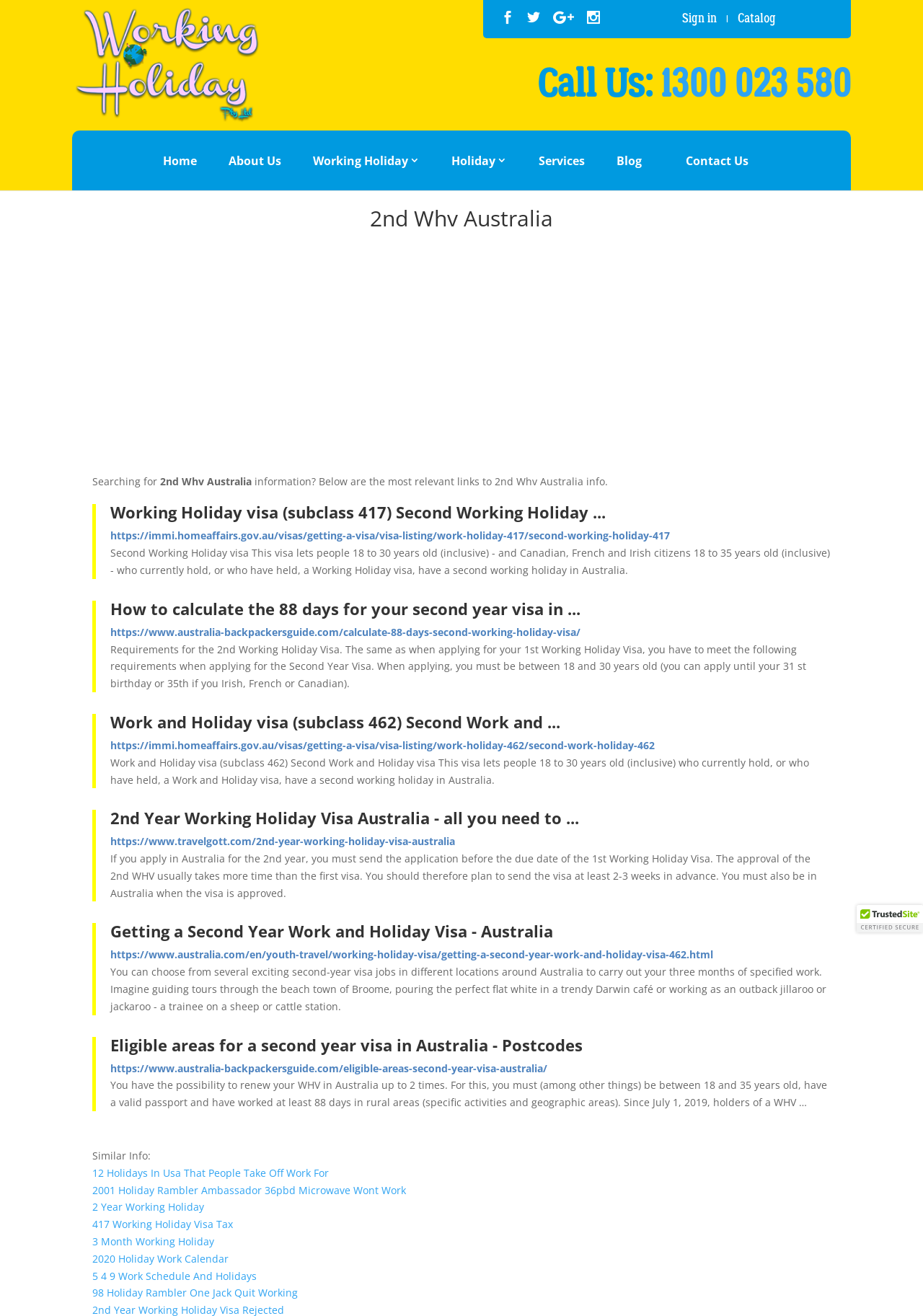Kindly provide the bounding box coordinates of the section you need to click on to fulfill the given instruction: "Search for information".

[0.1, 0.0, 0.9, 0.001]